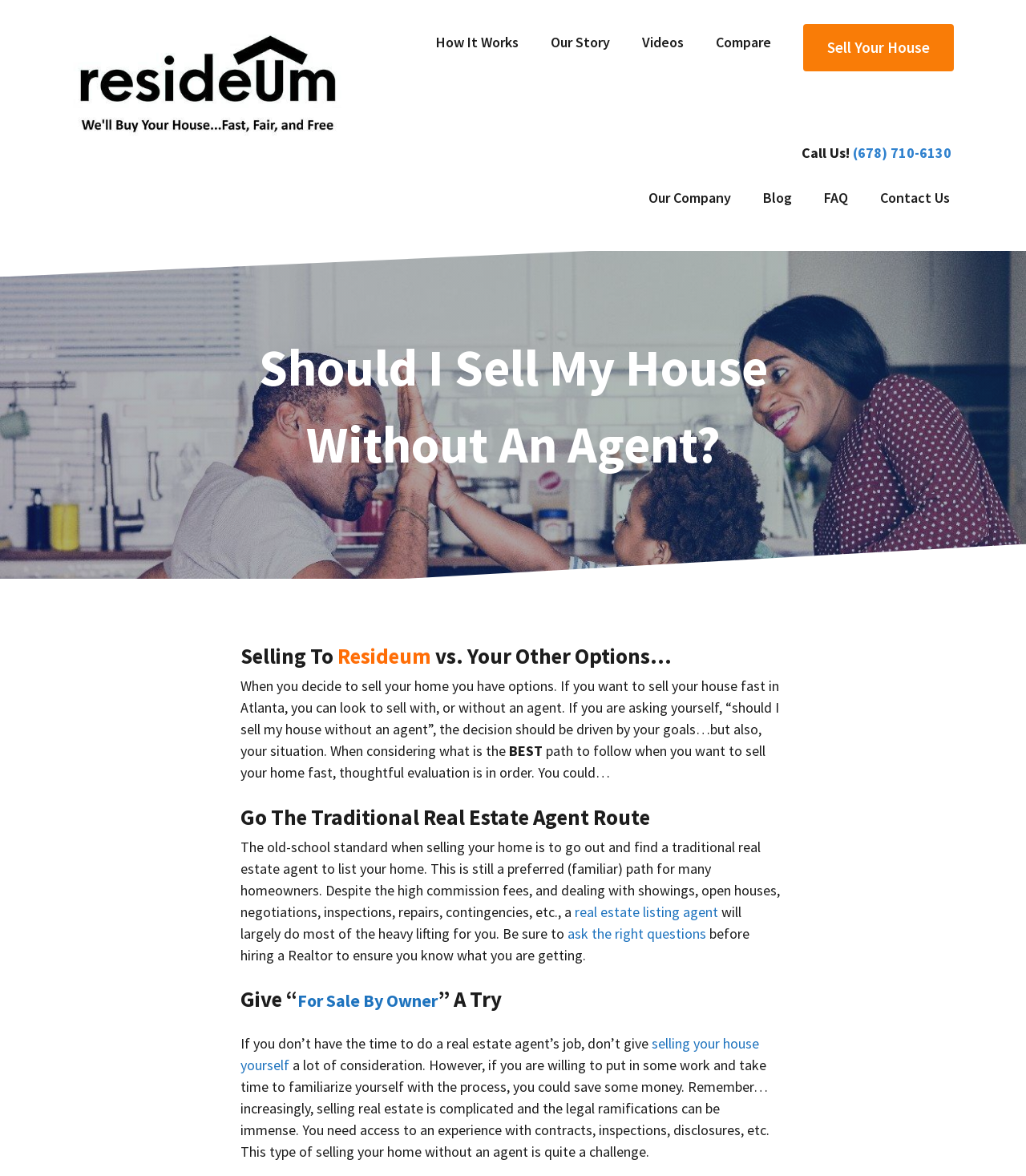Offer a comprehensive description of the webpage’s content and structure.

This webpage is about selling a house without an agent in Metro Atlanta. At the top left corner, there is a logo of "Resideum Buys Houses in Metro Atlanta" with a link to the homepage. Next to the logo, there are five navigation links: "How It Works", "Our Story", "Videos", "Compare", and "Sell Your House". 

Below the navigation links, there is a call-to-action section with a "Call Us!" text and a phone number "(678) 710-6130" to contact the company. 

On the right side of the call-to-action section, there are four more links: "Our Company", "Blog", "FAQ", and "Contact Us". 

The main content of the webpage starts with a heading "Should I Sell My House Without An Agent?" followed by a paragraph discussing the options of selling a house with or without an agent. 

Below this introduction, there are three sections comparing different options for selling a house. The first section is about selling to Resideum, the second section is about going the traditional real estate agent route, and the third section is about giving "For Sale By Owner" a try. Each section has a heading and several paragraphs of text explaining the pros and cons of each option. There are also links to related topics, such as "real estate listing agent" and "ask the right questions". 

At the bottom right corner of the webpage, there is a "Scroll to top" button.